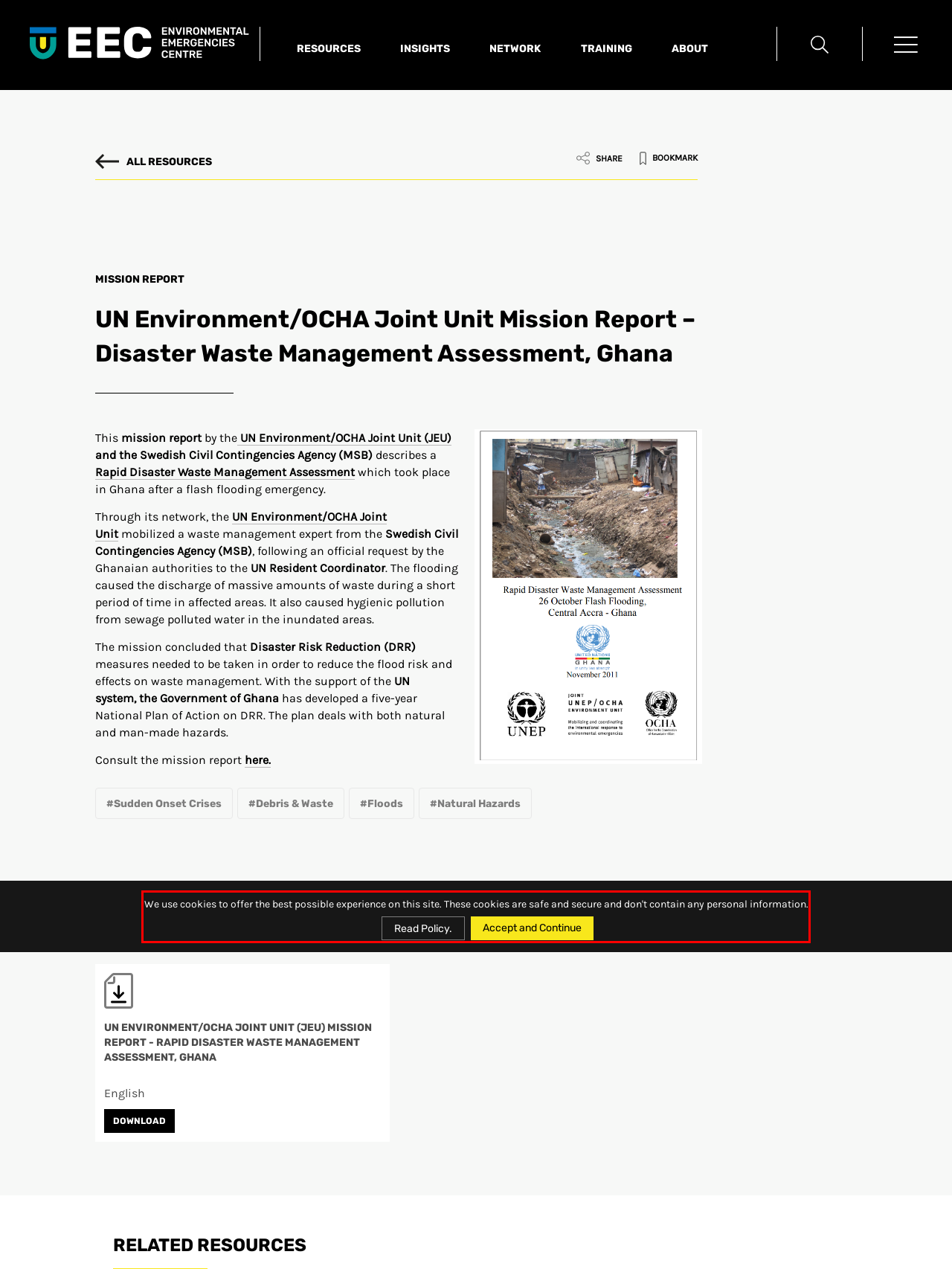Using the provided screenshot, read and generate the text content within the red-bordered area.

We use cookies to offer the best possible experience on this site. These cookies are safe and secure and don't contain any personal information. Read Policy.Accept and Continue